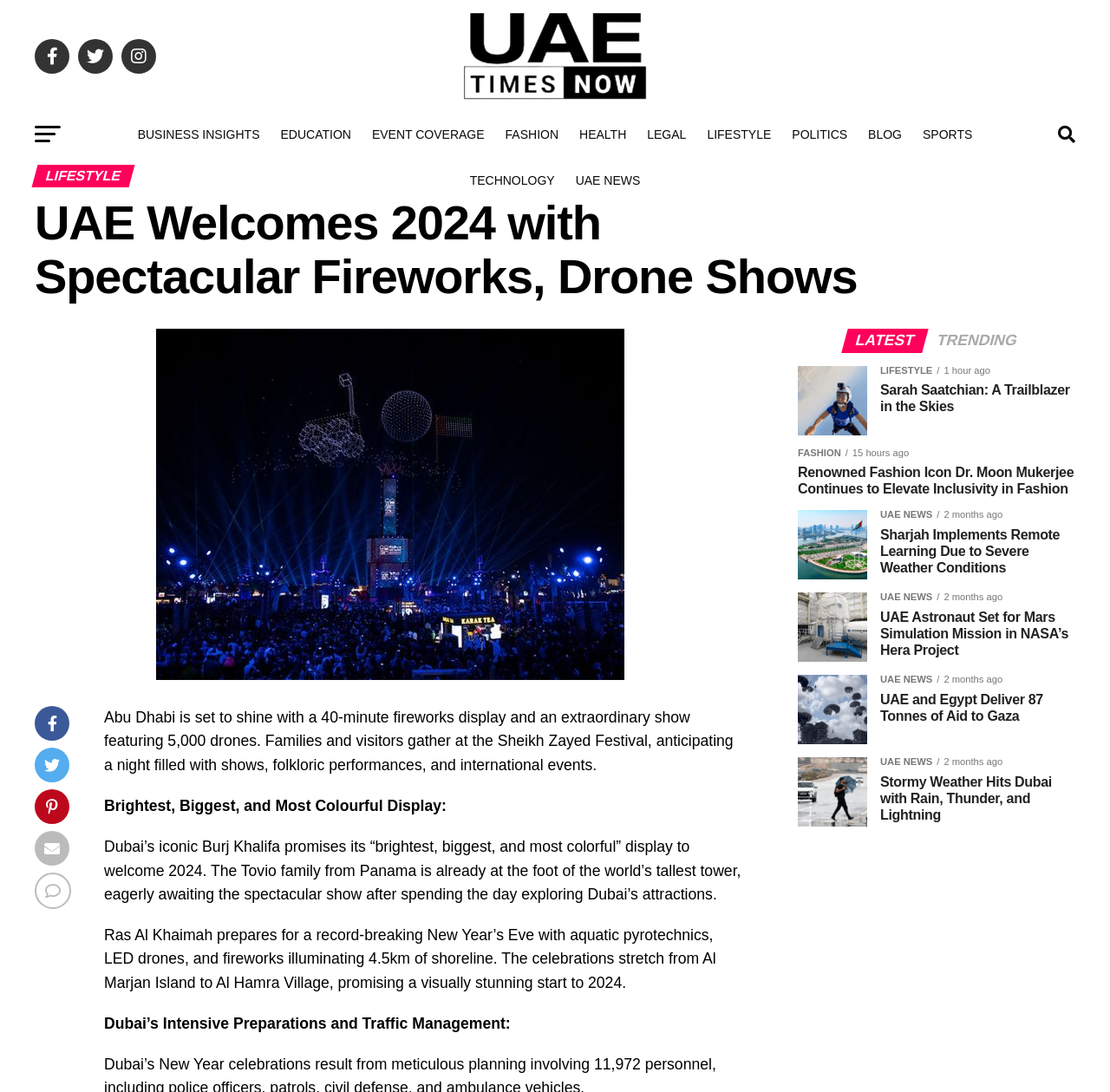What is the type of event mentioned in the article with the heading 'UAE and Egypt Deliver 87 Tonnes of Aid to Gaza'?
Look at the image and respond with a one-word or short phrase answer.

Aid delivery